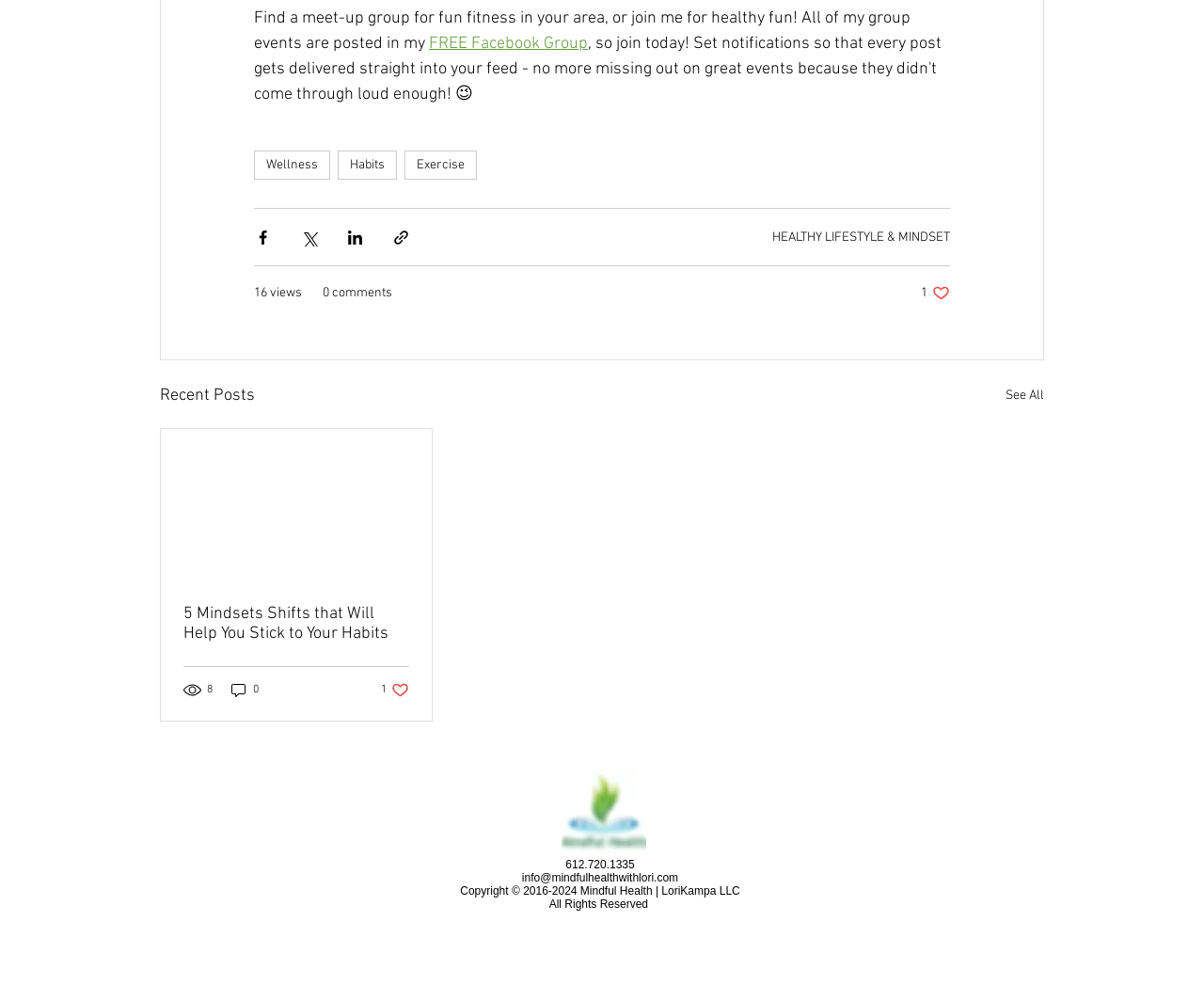Determine the bounding box coordinates for the area that needs to be clicked to fulfill this task: "Share via Facebook". The coordinates must be given as four float numbers between 0 and 1, i.e., [left, top, right, bottom].

[0.211, 0.228, 0.226, 0.246]